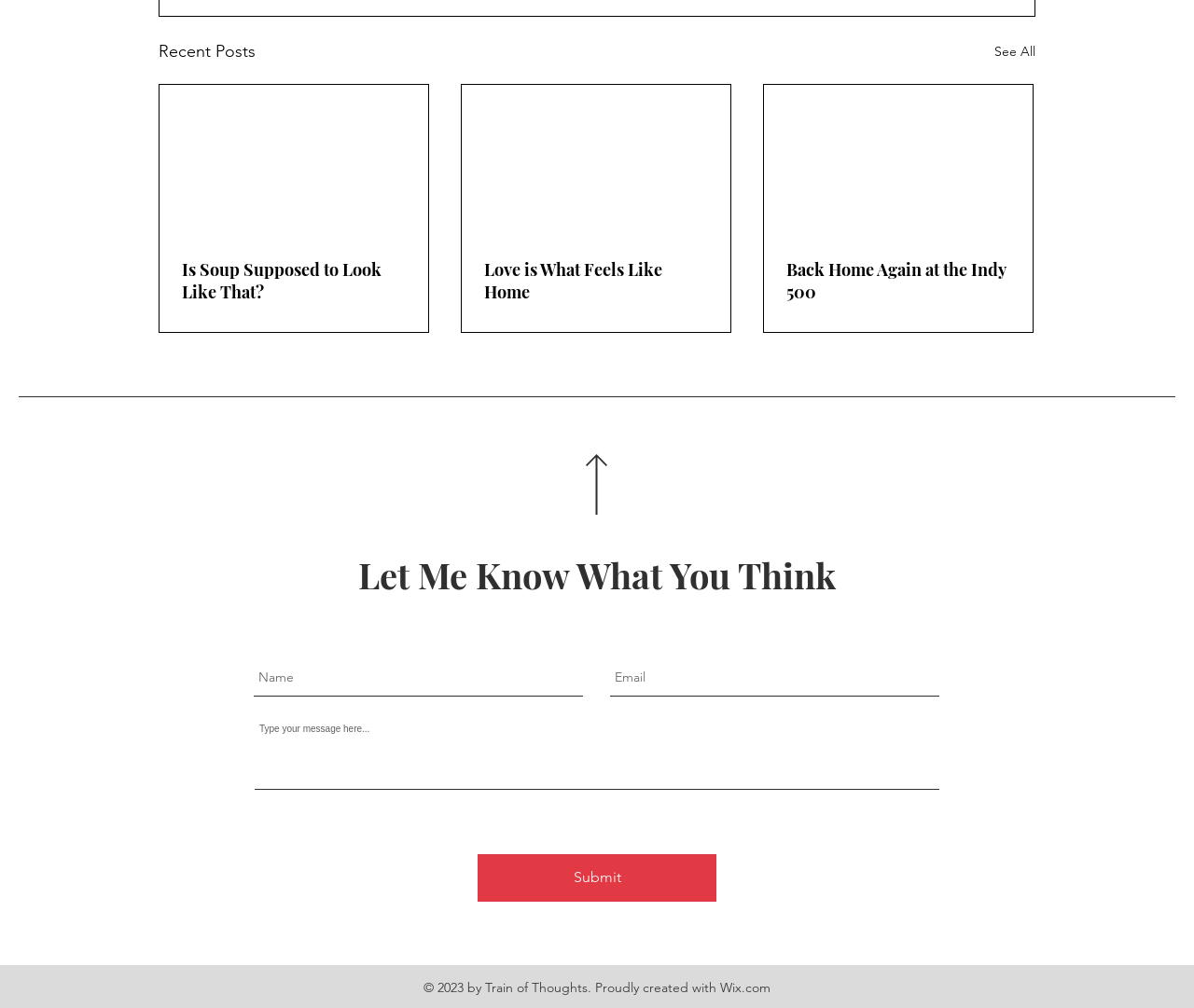What is the title of the first article?
Refer to the image and respond with a one-word or short-phrase answer.

Is Soup Supposed to Look Like That?